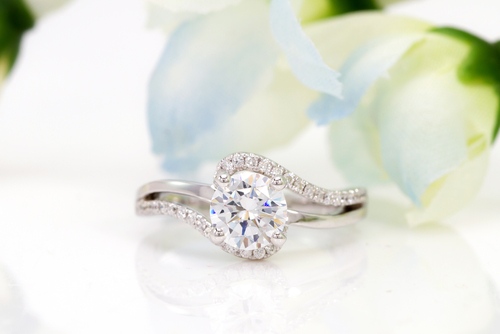Explain what is happening in the image with as much detail as possible.

This image features an exquisite diamond engagement ring, showcasing a stunning round-cut diamond at its center, surrounded by a delicate halo of smaller diamonds. The band is elegantly designed with a twisted or wave pattern, enhancing the ring's overall charm and sophistication. Soft pastel colors in the background, likely from delicate flowers, complement the brilliance of the diamond, adding a romantic touch. This ring exemplifies both elegance and modern design, making it a perfect symbol of love and commitment, particularly for those seeking a 0.5-carat diamond engagement ring.